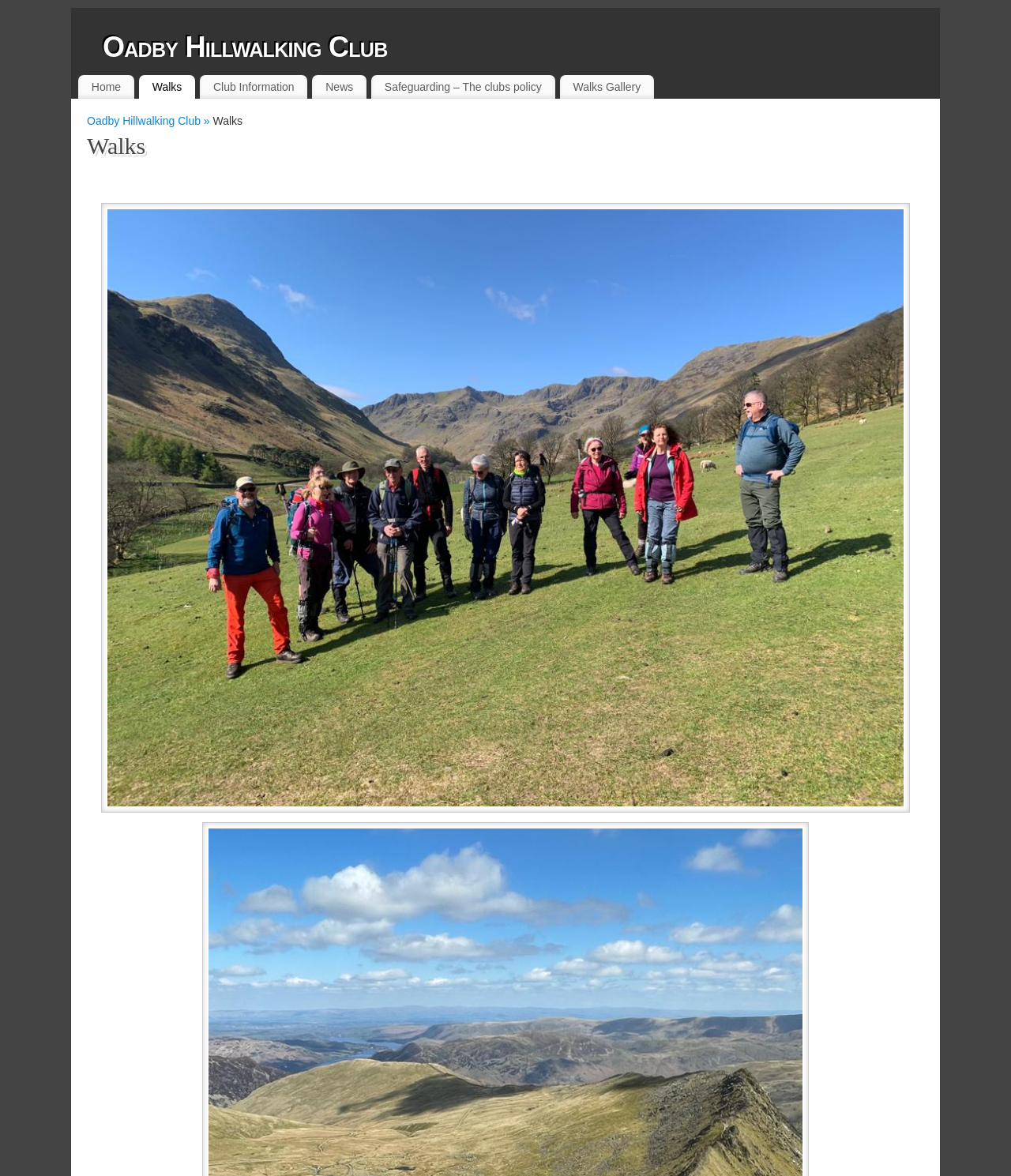Please locate the bounding box coordinates of the element that needs to be clicked to achieve the following instruction: "go to home page". The coordinates should be four float numbers between 0 and 1, i.e., [left, top, right, bottom].

[0.077, 0.066, 0.133, 0.082]